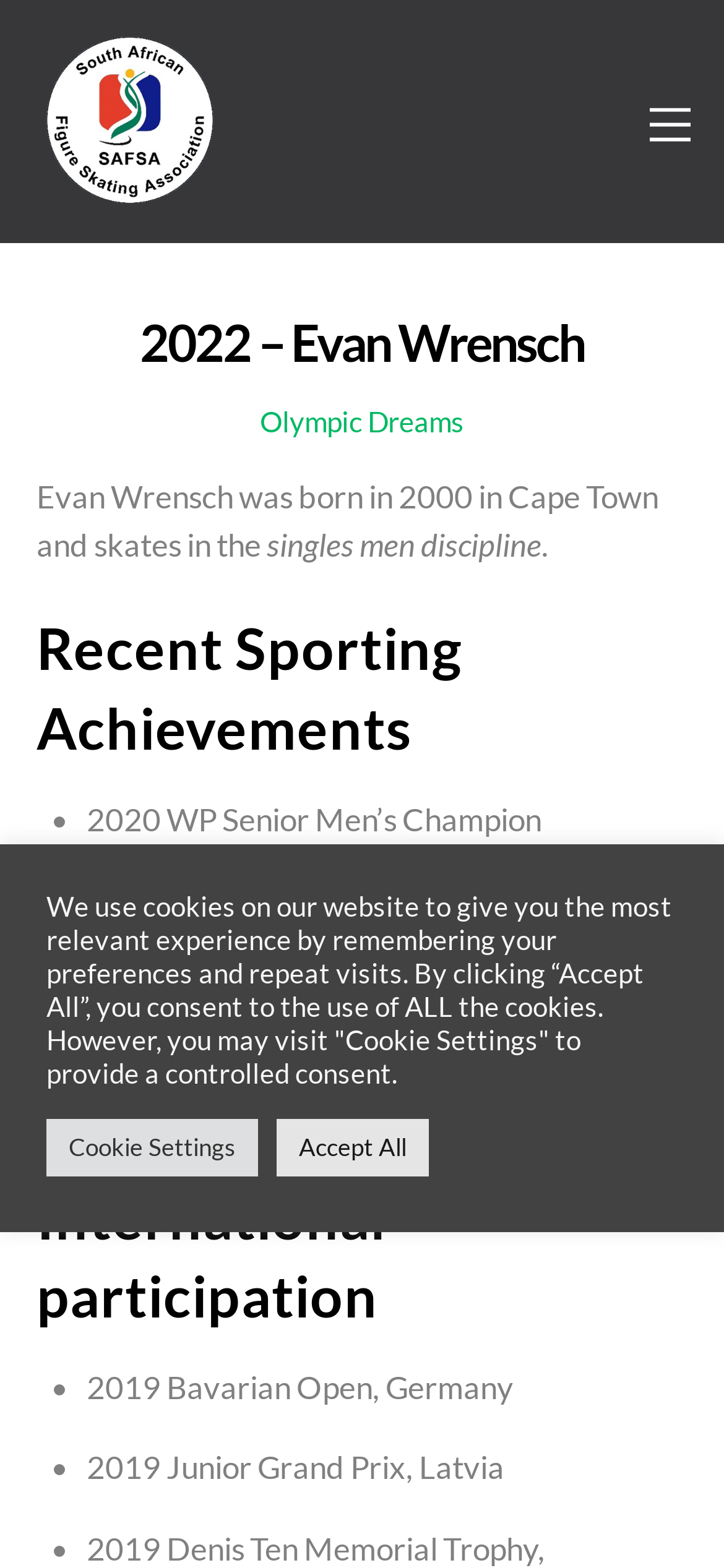Please give a succinct answer to the question in one word or phrase:
What international competition did Evan Wrensch participate in?

2019 Bavarian Open, Germany